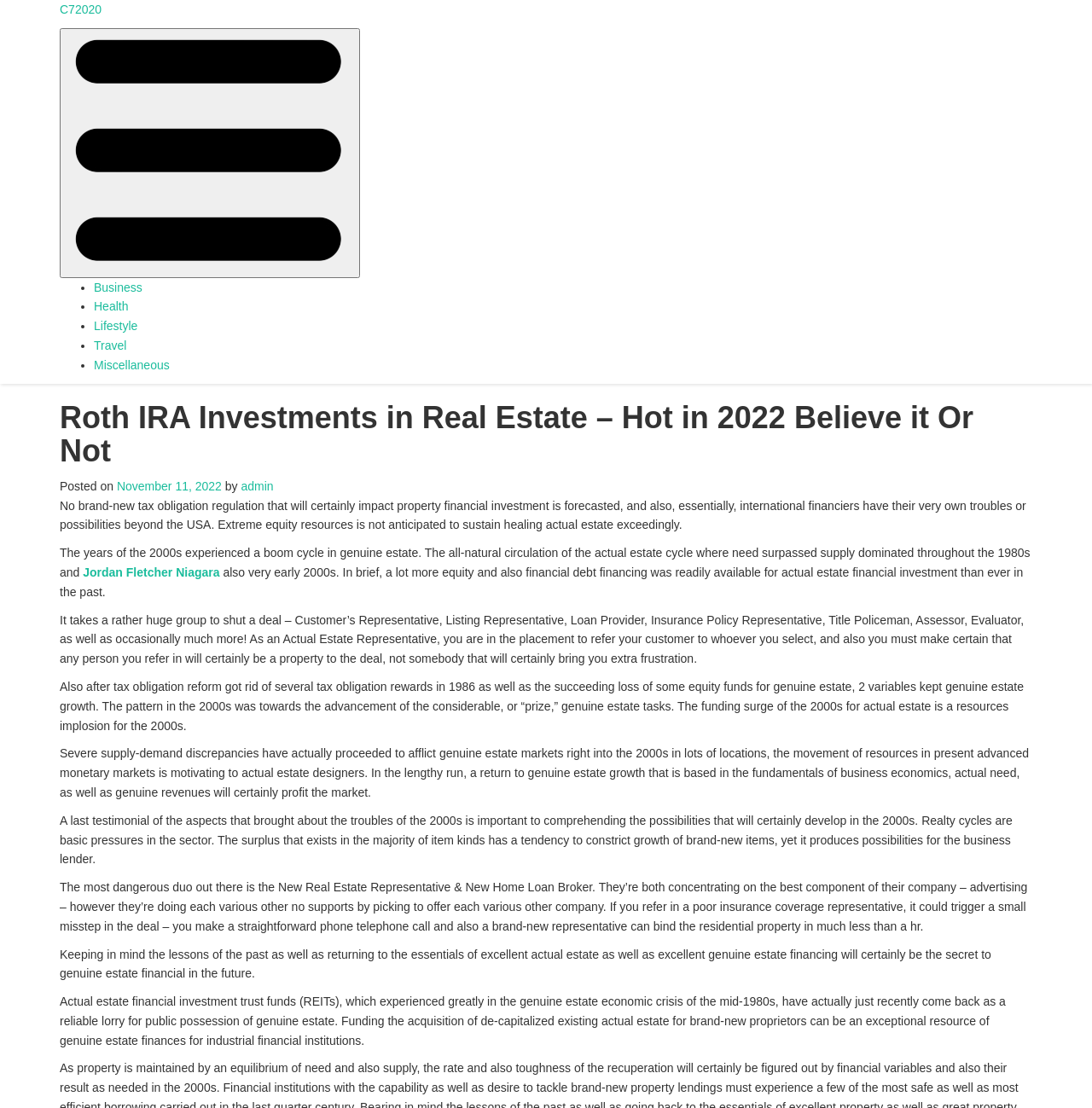What is the date of the post?
Based on the screenshot, provide a one-word or short-phrase response.

November 11, 2022